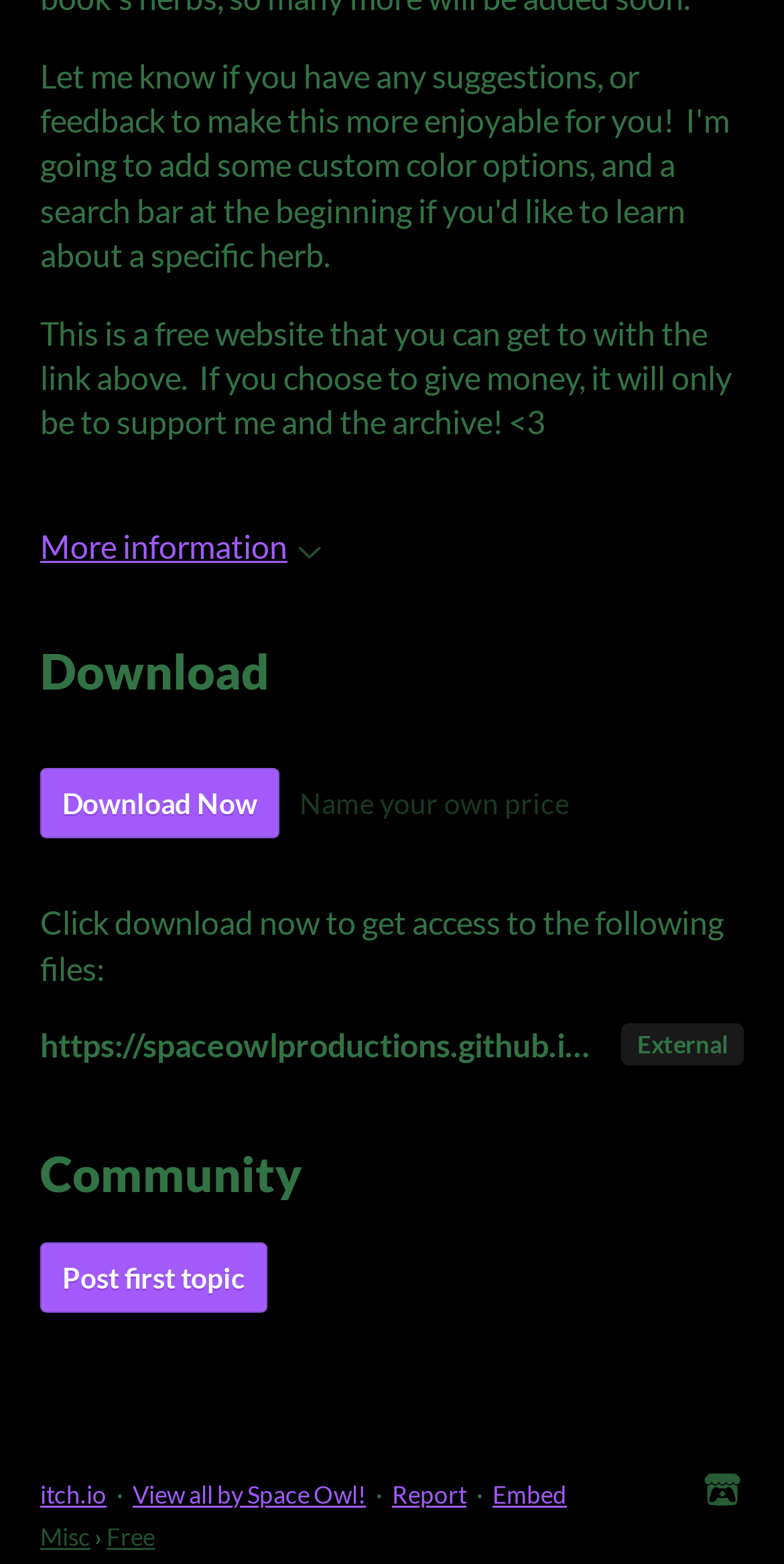Provide the bounding box coordinates of the UI element this sentence describes: "Misc".

[0.051, 0.973, 0.115, 0.992]